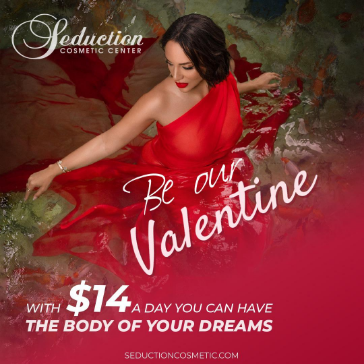What is the offer for per day?
Answer with a single word or short phrase according to what you see in the image.

$14